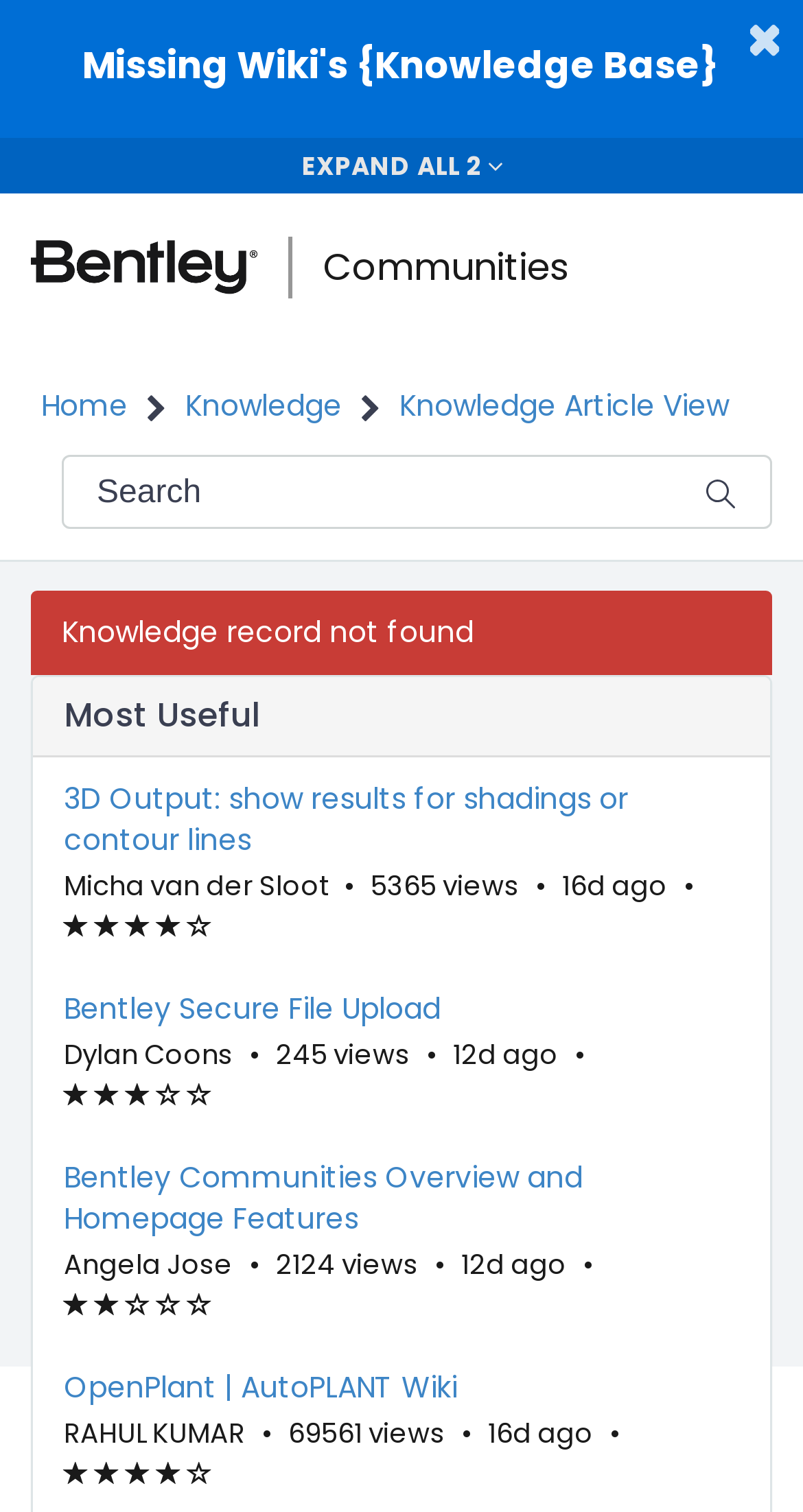How many announcements are there?
Look at the screenshot and give a one-word or phrase answer.

2